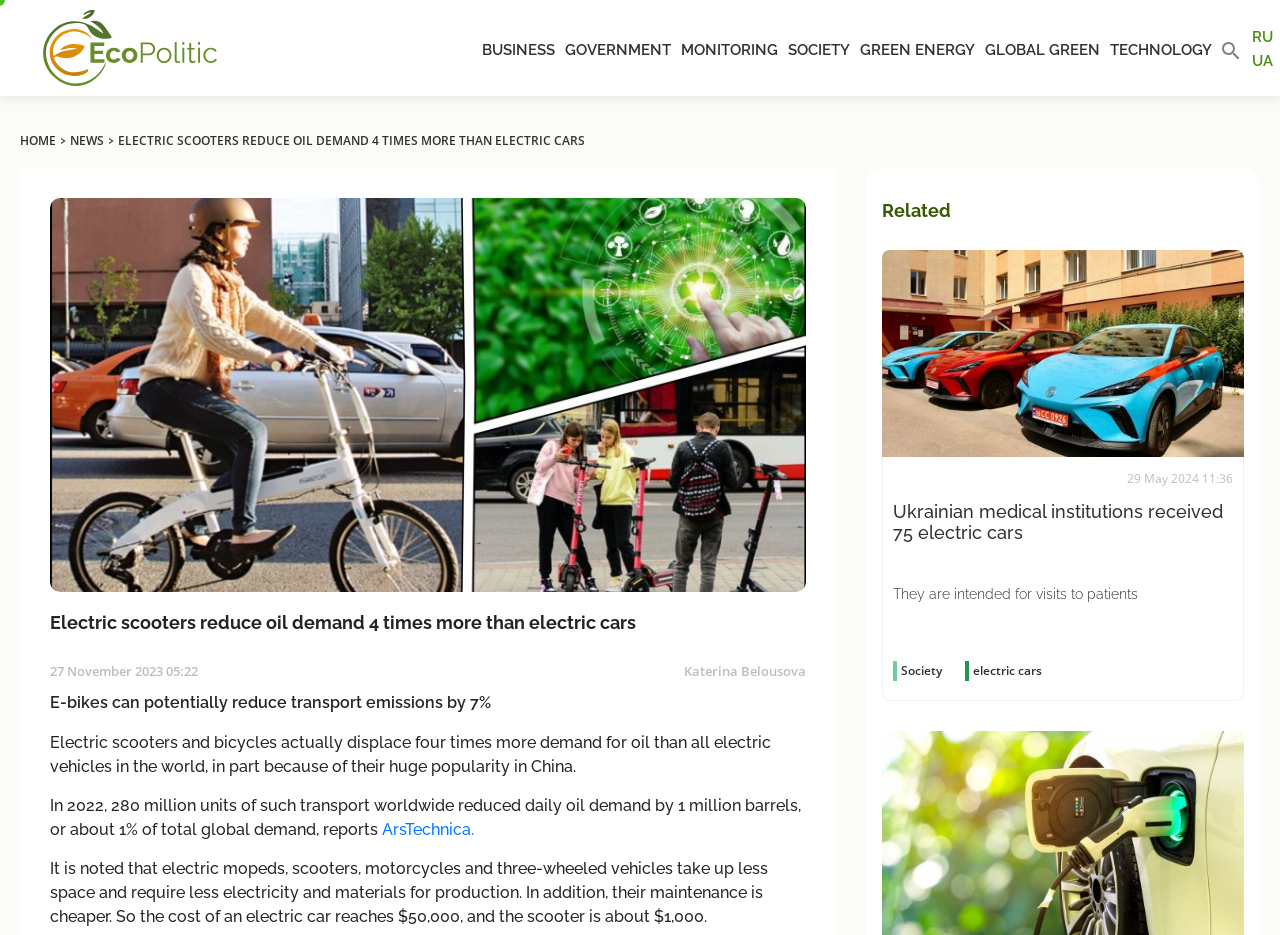Please respond in a single word or phrase: 
What is the daily oil demand reduction due to electric scooters and bicycles?

1 million barrels